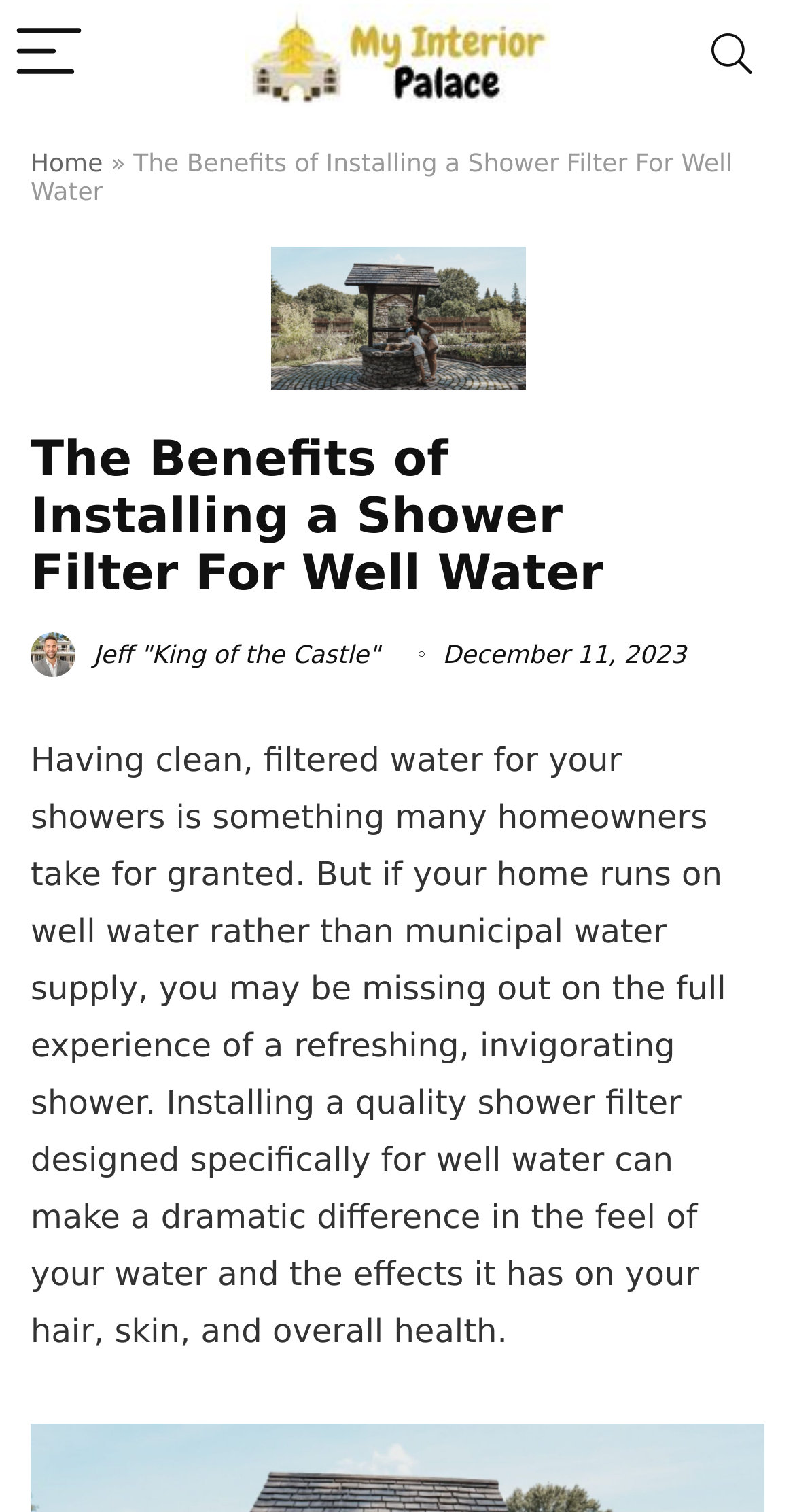Generate the main heading text from the webpage.

The Benefits of Installing a Shower Filter For Well Water